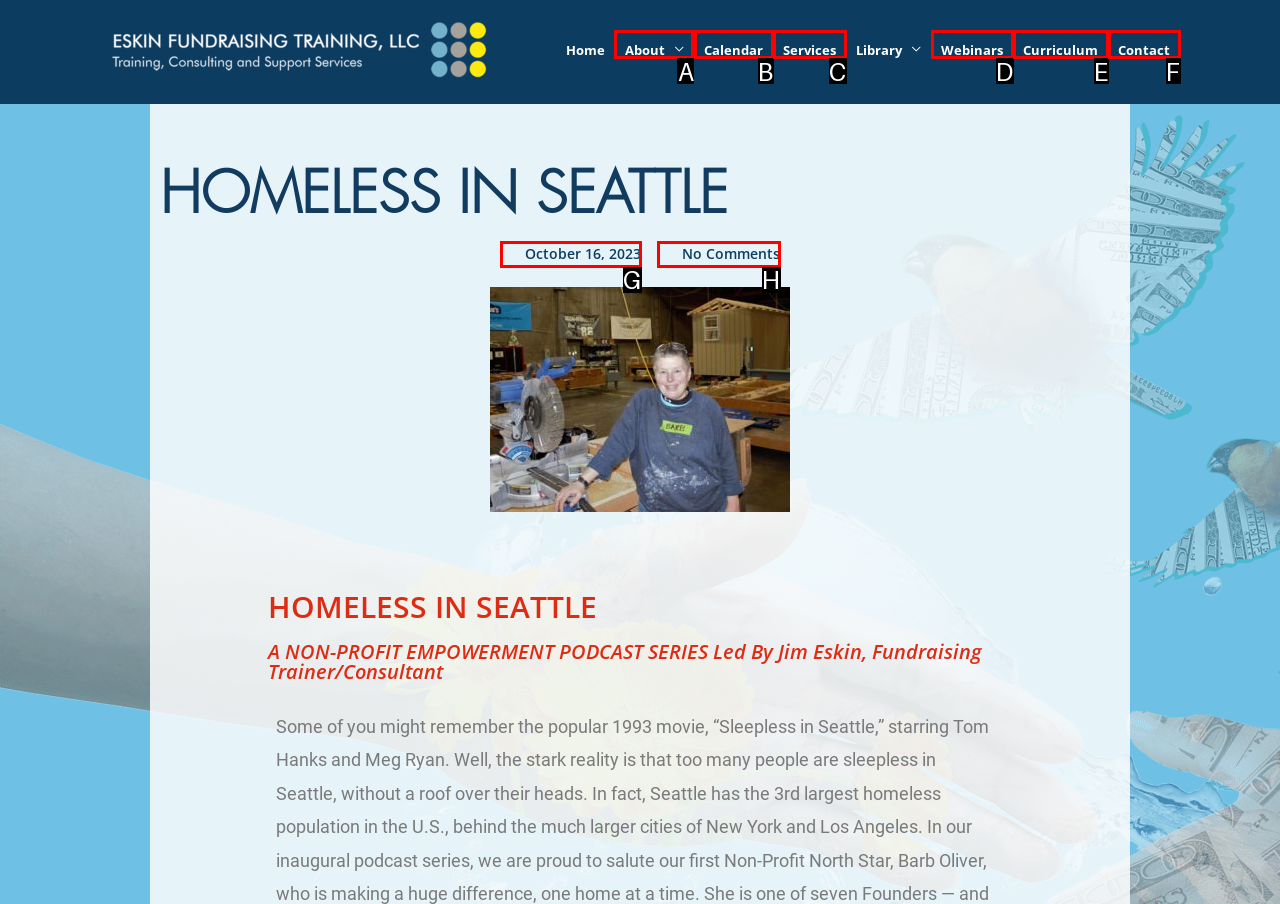Point out the HTML element I should click to achieve the following task: learn about the organization Provide the letter of the selected option from the choices.

A